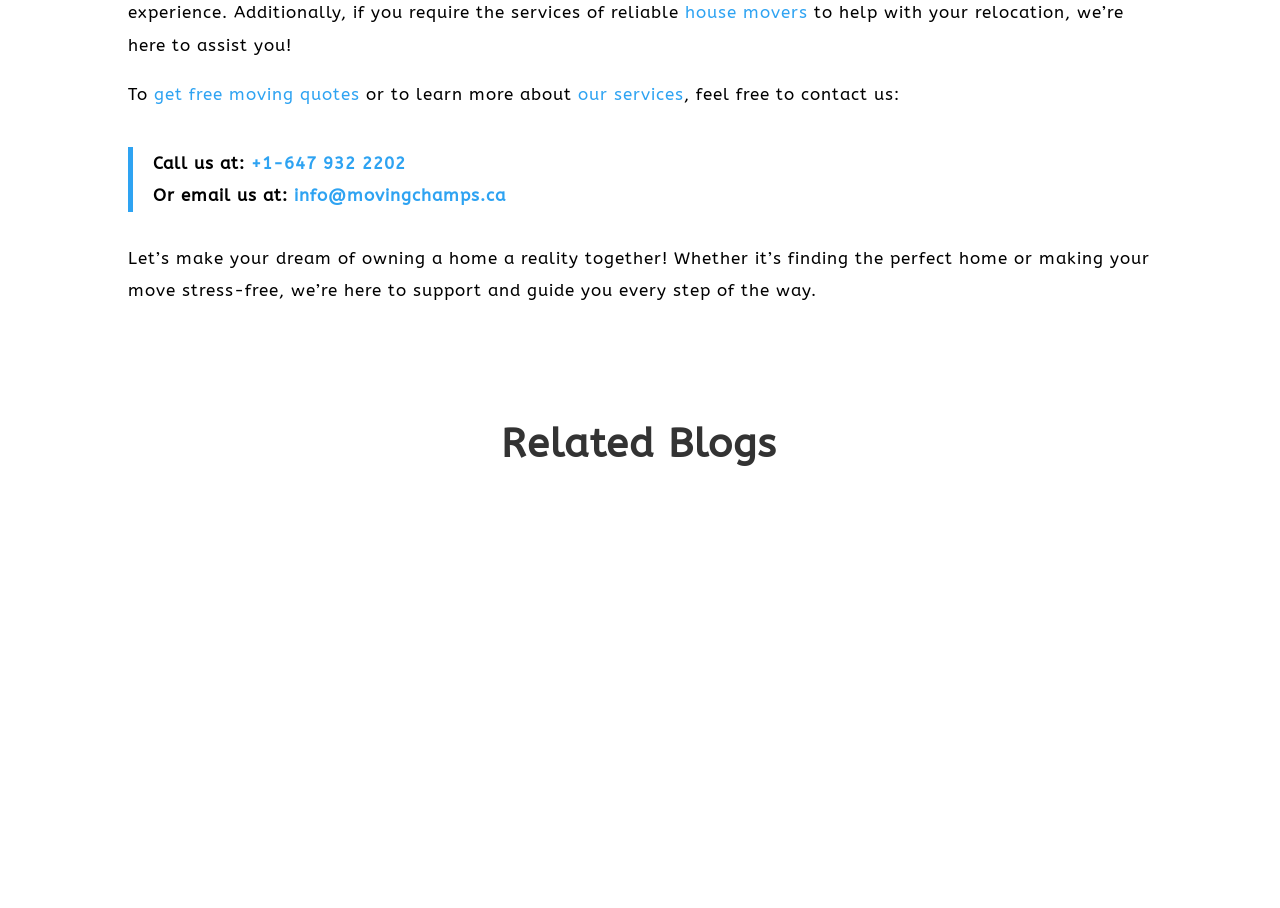Highlight the bounding box coordinates of the element that should be clicked to carry out the following instruction: "call the company". The coordinates must be given as four float numbers ranging from 0 to 1, i.e., [left, top, right, bottom].

[0.196, 0.169, 0.317, 0.191]